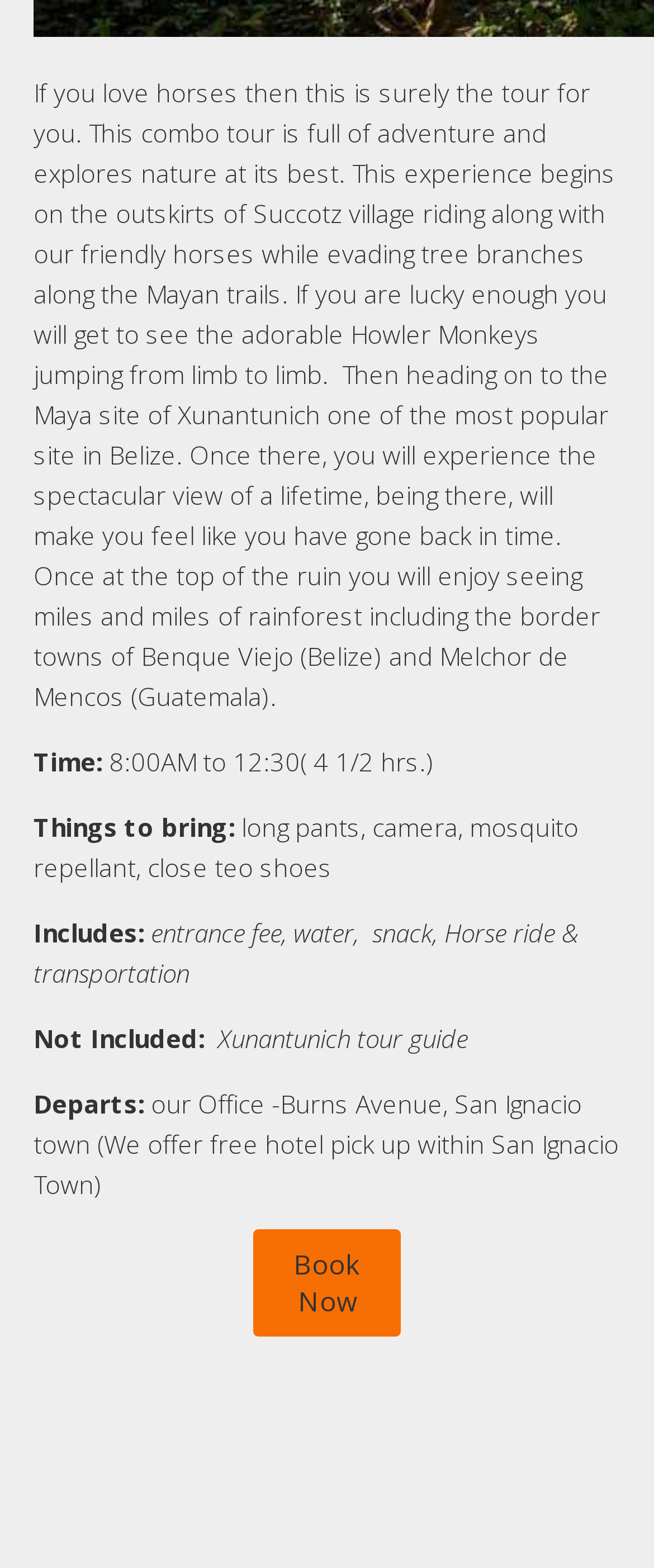What is included in the tour?
Provide a detailed answer to the question, using the image to inform your response.

The 'Includes:' section lists the items that are included in the tour, which are entrance fee, water, snack, Horse ride, and transportation.